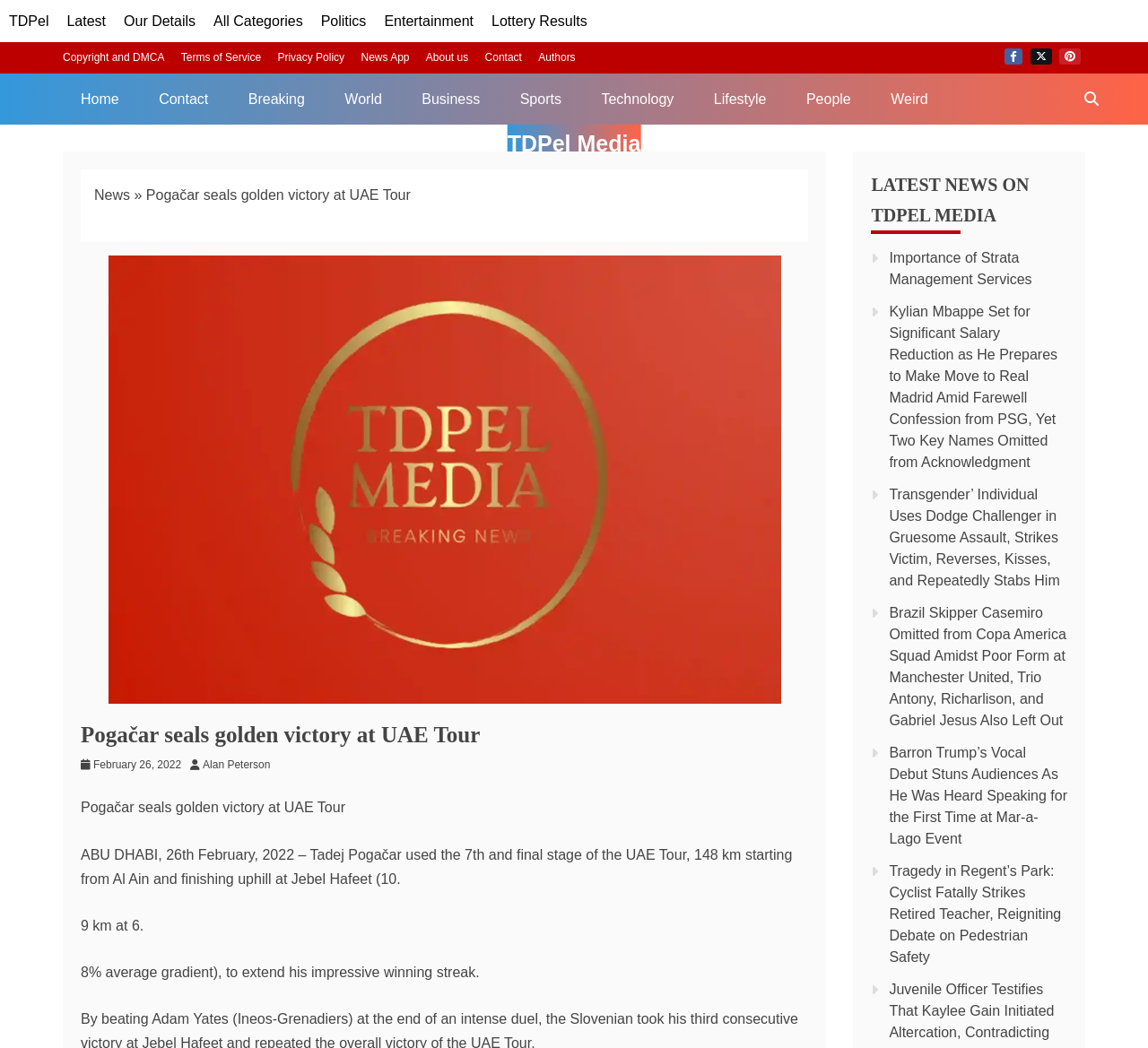How many kilometers is the final stage of the UAE Tour?
Respond with a short answer, either a single word or a phrase, based on the image.

148 km